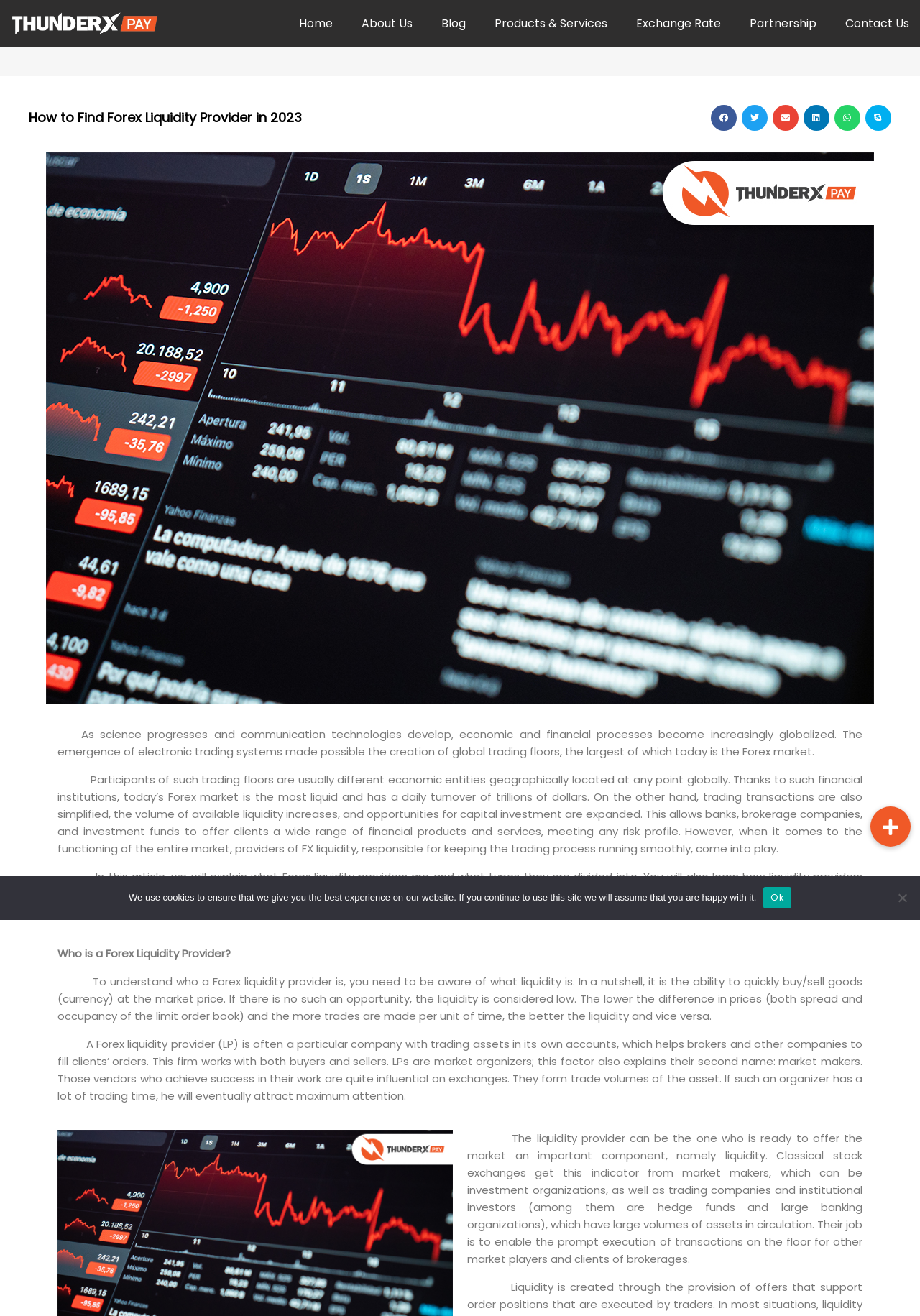What is the location of the 'Menu button' on the webpage?
Based on the image, answer the question with a single word or brief phrase.

Bottom right corner